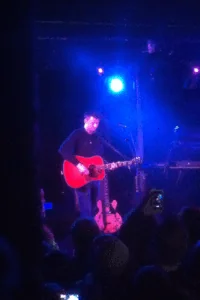What is the color of the guitar?
Please utilize the information in the image to give a detailed response to the question.

According to the caption, Liam Fray is 'strumming a vibrant red guitar', which implies that the guitar he is playing is red in color.